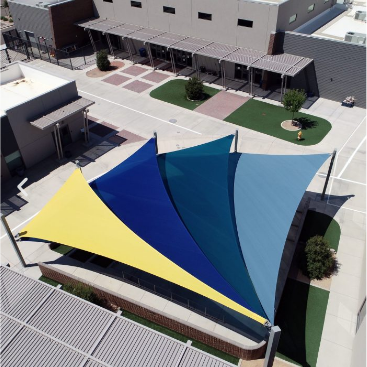Answer briefly with one word or phrase:
What is the purpose of the shade sails?

To block harmful UV rays